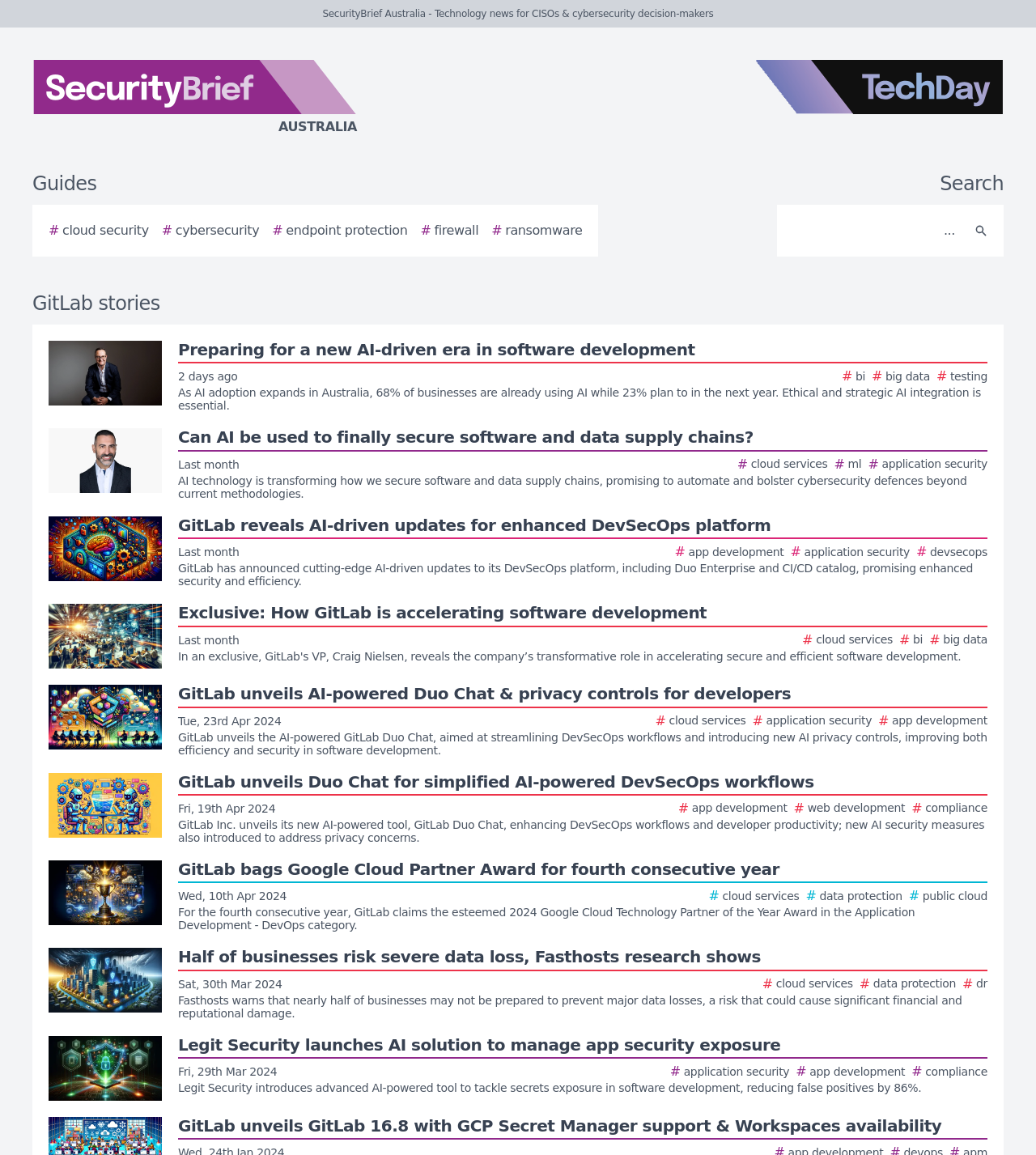Give a concise answer using one word or a phrase to the following question:
How many story links are on the webpage?

9